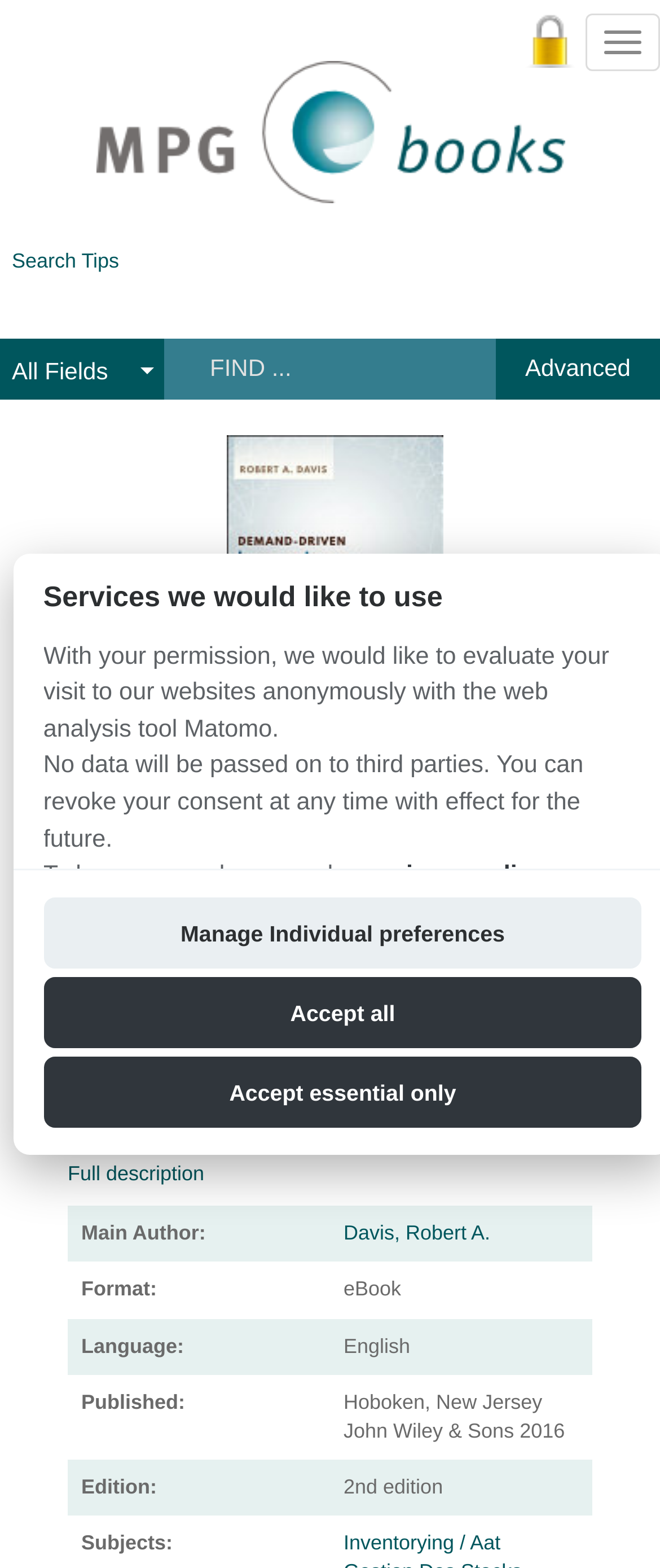Answer the question with a single word or phrase: 
What is the title of the book?

Demand-driven inventory optimization and replenishment